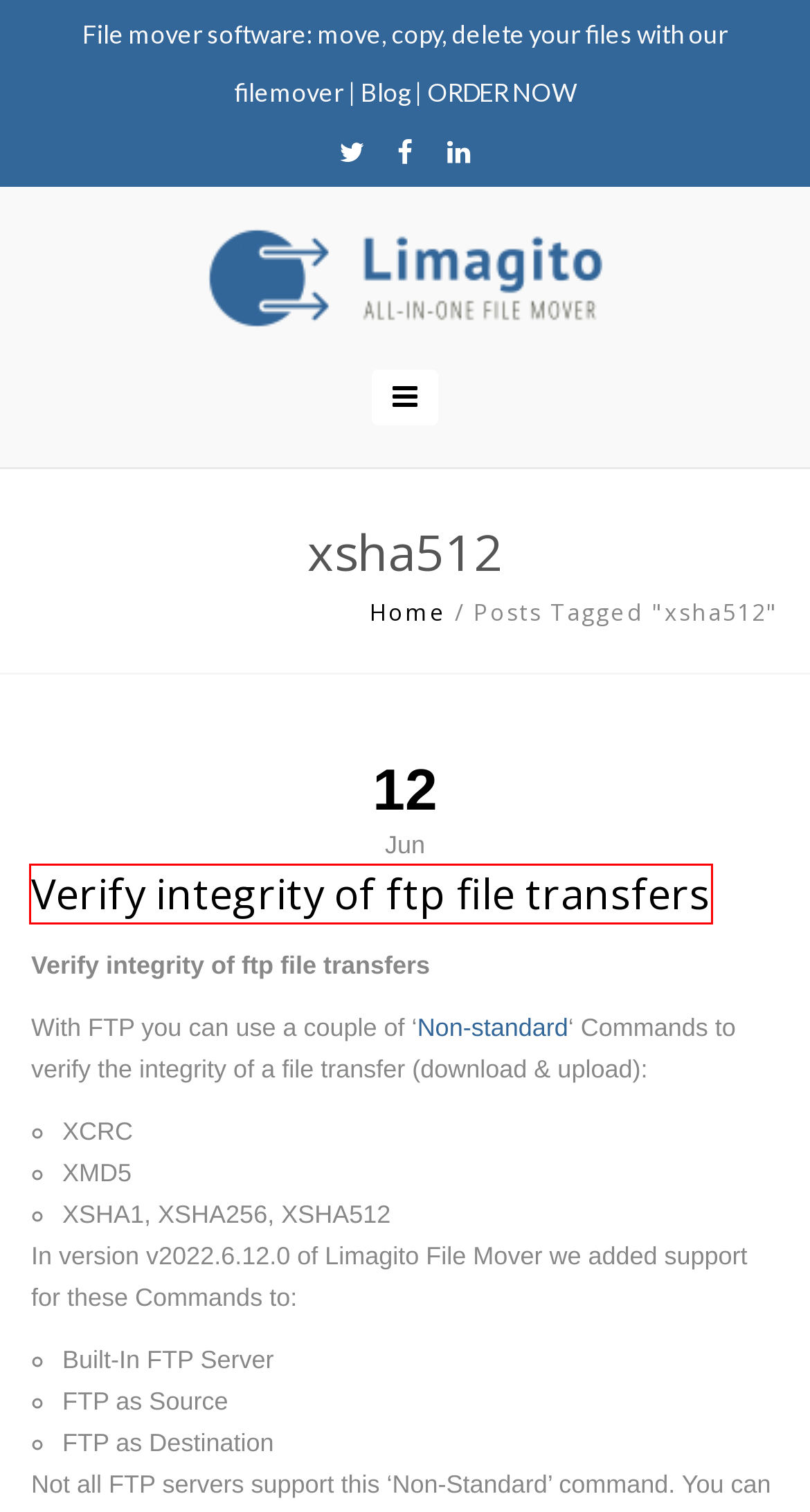Review the webpage screenshot provided, noting the red bounding box around a UI element. Choose the description that best matches the new webpage after clicking the element within the bounding box. The following are the options:
A. Logging Archives - File transfer tool from Limagito
B. October 2020 - File transfer tool from Limagito
C. January 2023 - File transfer tool from Limagito
D. July 2020 - File transfer tool from Limagito
E. February 2020 - File transfer tool from Limagito
F. Verify integrity of ftp file transfers
G. sign Archives - File transfer tool from Limagito
H. File mover software, File Moving Tool, File Delete, File Copy

F